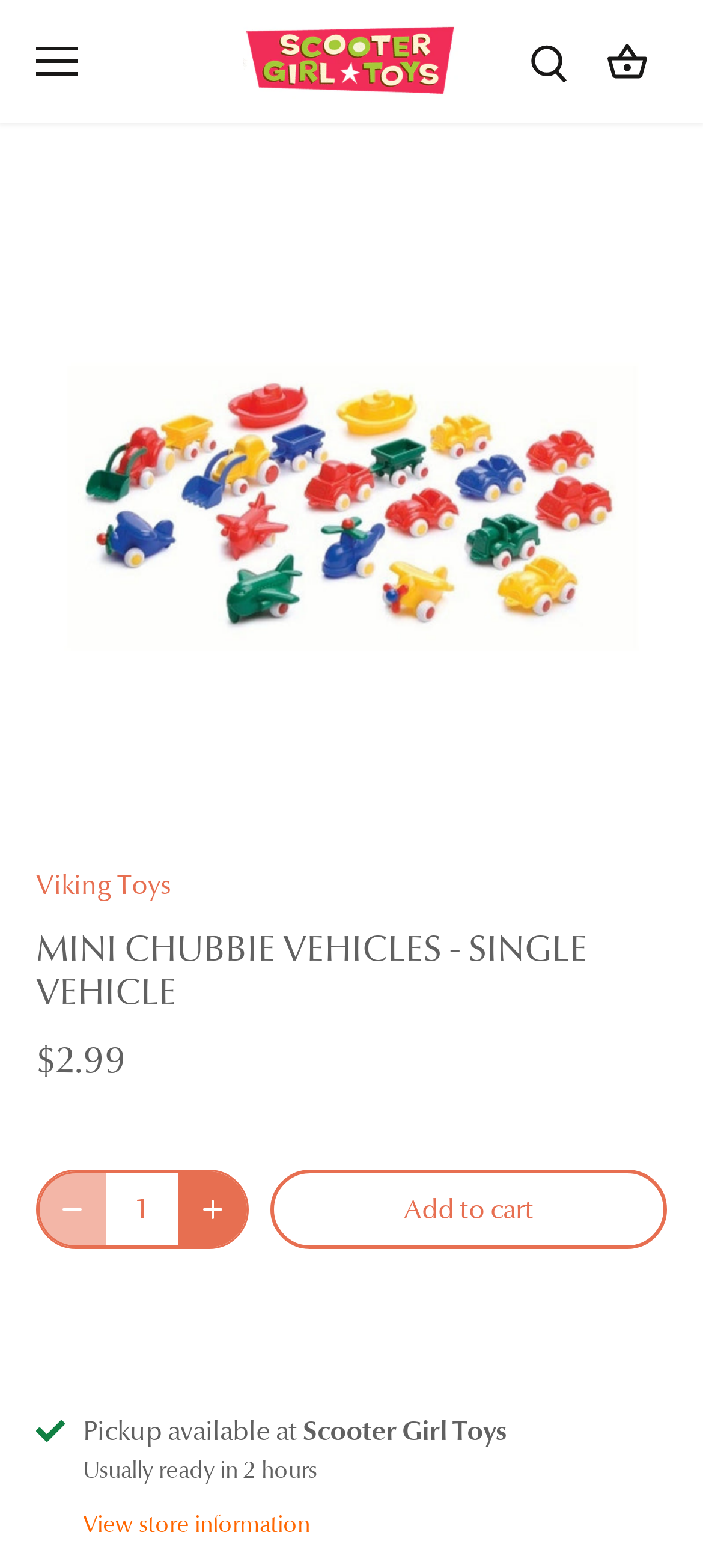Provide a brief response using a word or short phrase to this question:
What is the purpose of the link 'View store information'?

To view store information